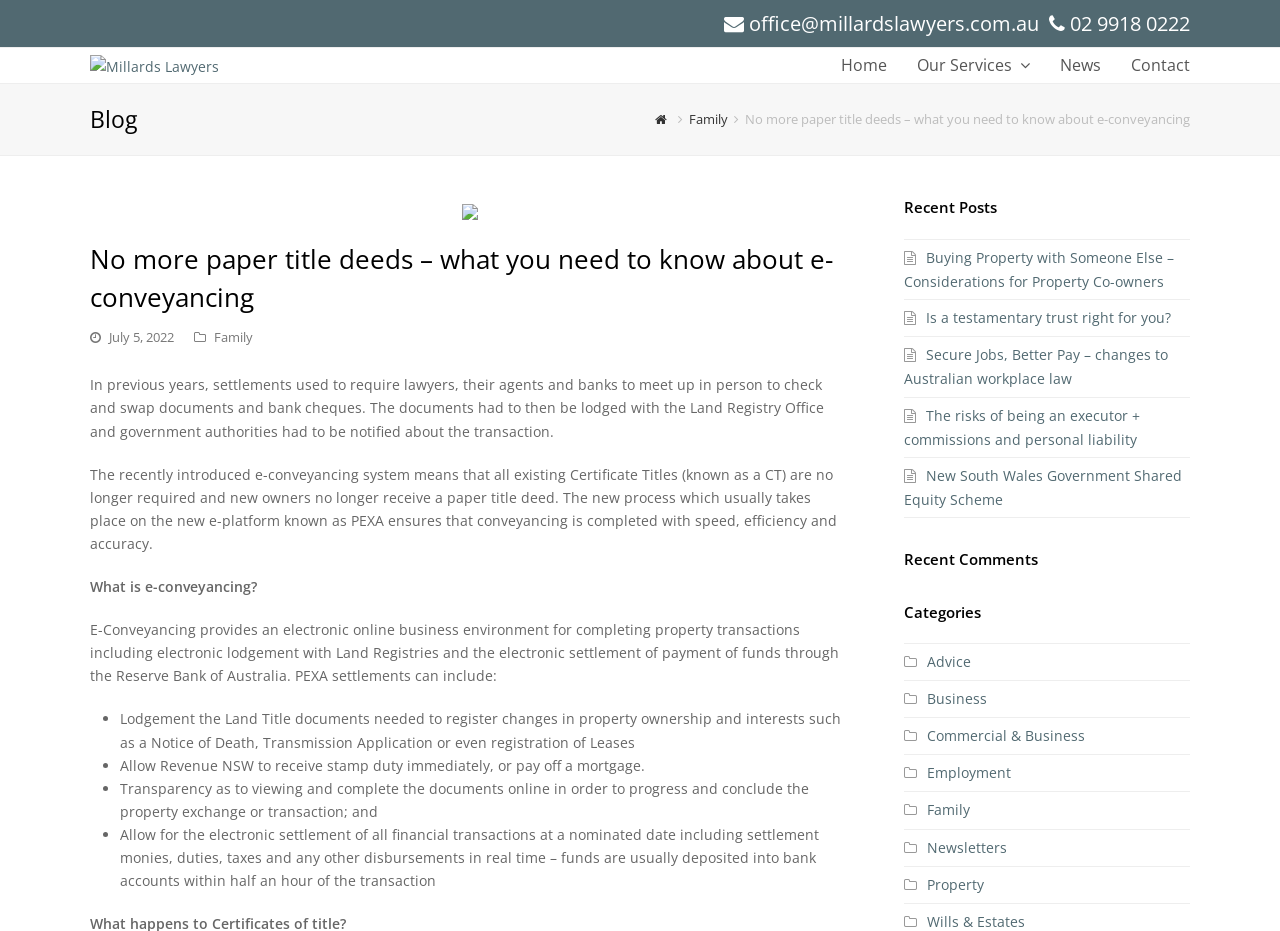What is the main topic of this webpage?
Based on the content of the image, thoroughly explain and answer the question.

Based on the webpage content, the main topic is e-conveyancing, which is a system that allows for electronic conveyancing of property transactions, eliminating the need for paper title deeds.